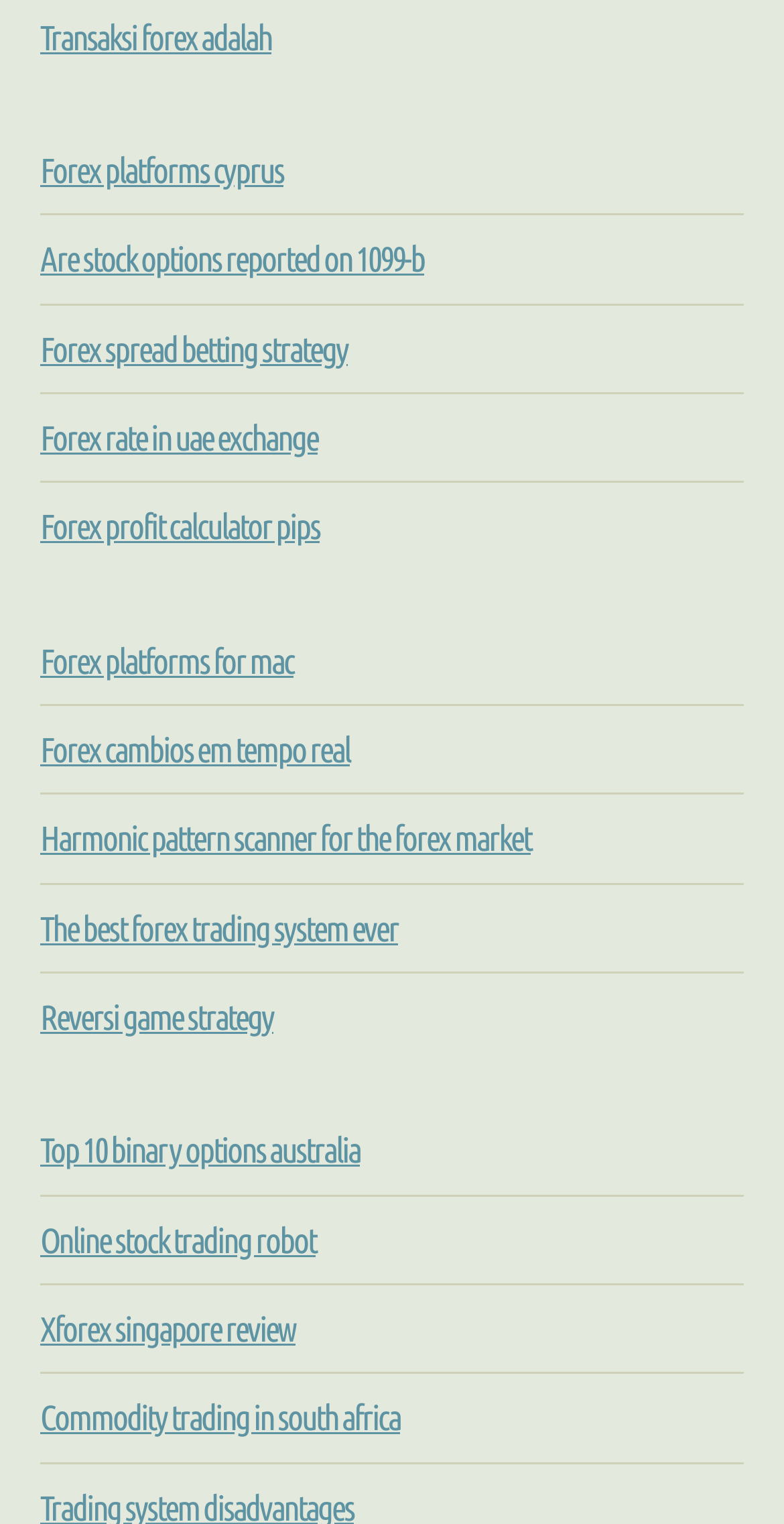What is the topic of the link at the bottom of the webpage?
Give a single word or phrase as your answer by examining the image.

Commodity trading